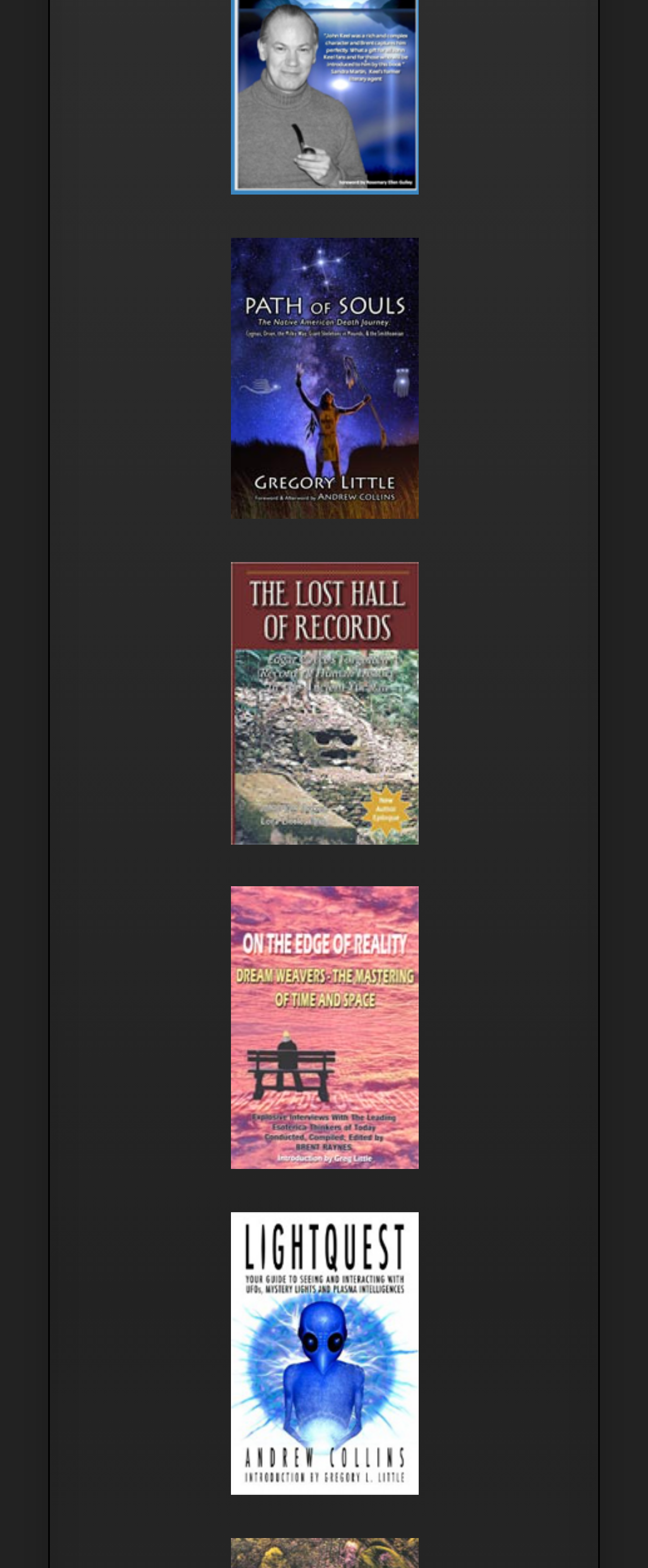Please specify the bounding box coordinates in the format (top-left x, top-left y, bottom-right x, bottom-right y), with all values as floating point numbers between 0 and 1. Identify the bounding box of the UI element described by: parent_node: Books

[0.355, 0.232, 0.645, 0.25]